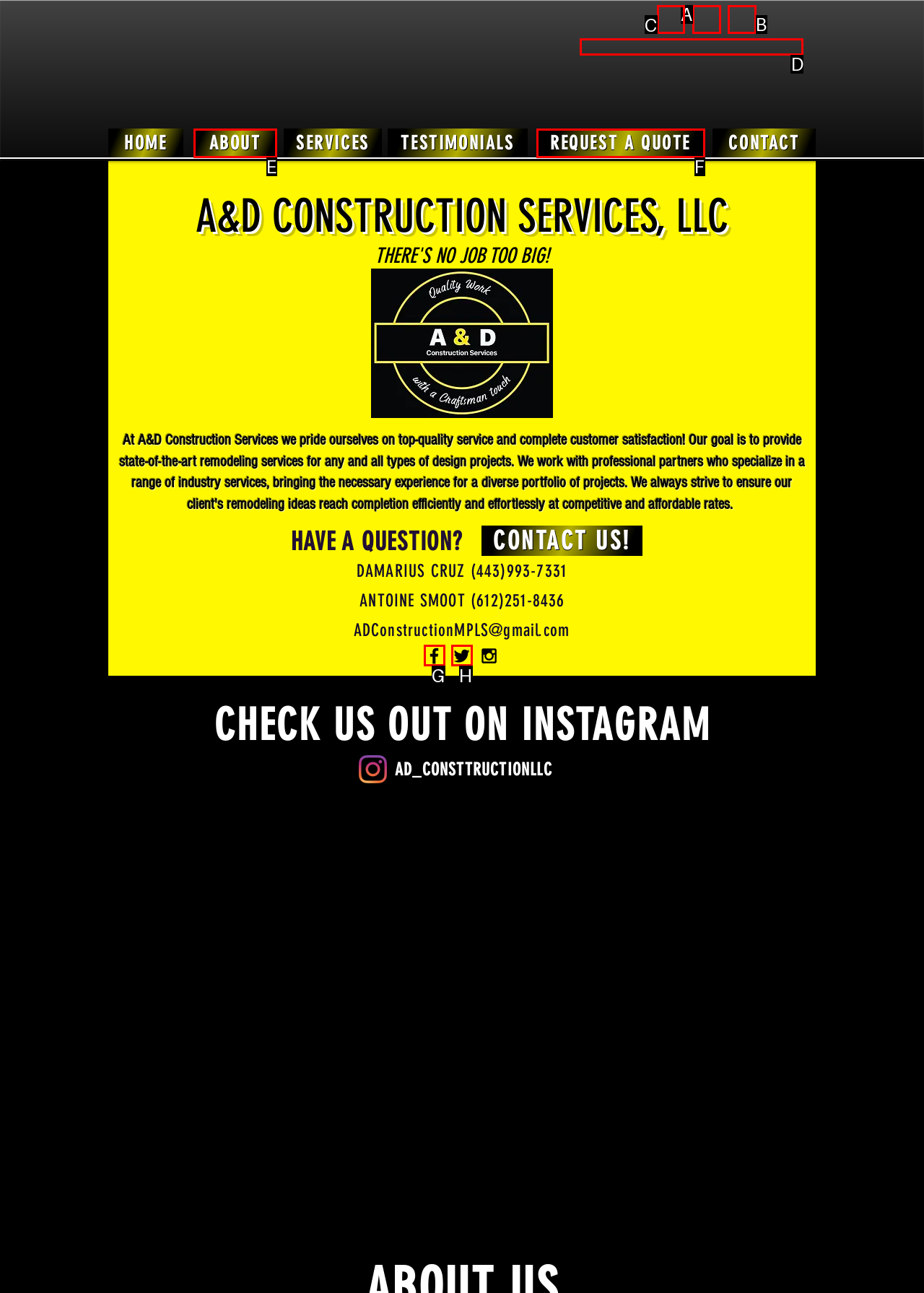From the given options, indicate the letter that corresponds to the action needed to complete this task: Click on the Facebook link. Respond with only the letter.

C